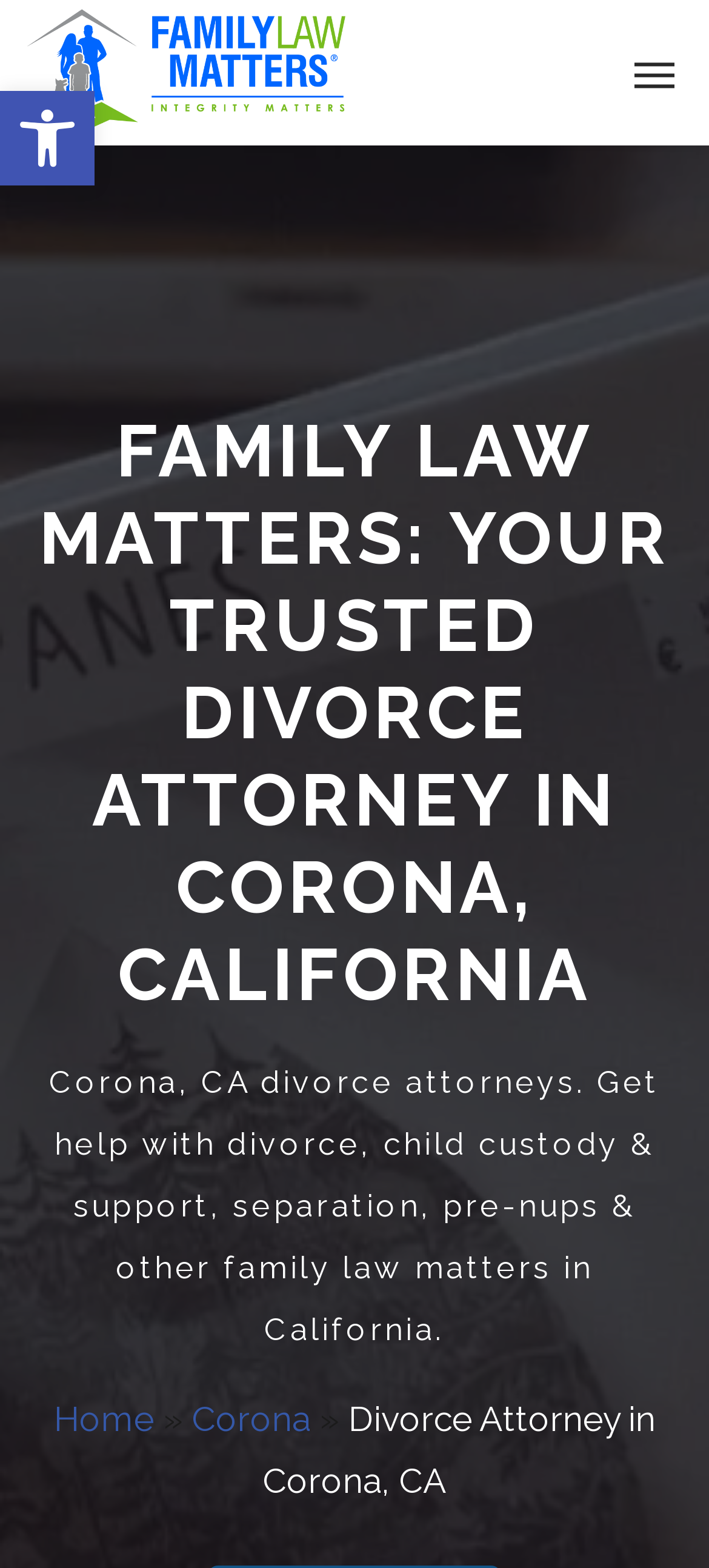Identify the bounding box coordinates for the UI element described as follows: "Corona". Ensure the coordinates are four float numbers between 0 and 1, formatted as [left, top, right, bottom].

[0.271, 0.892, 0.437, 0.917]